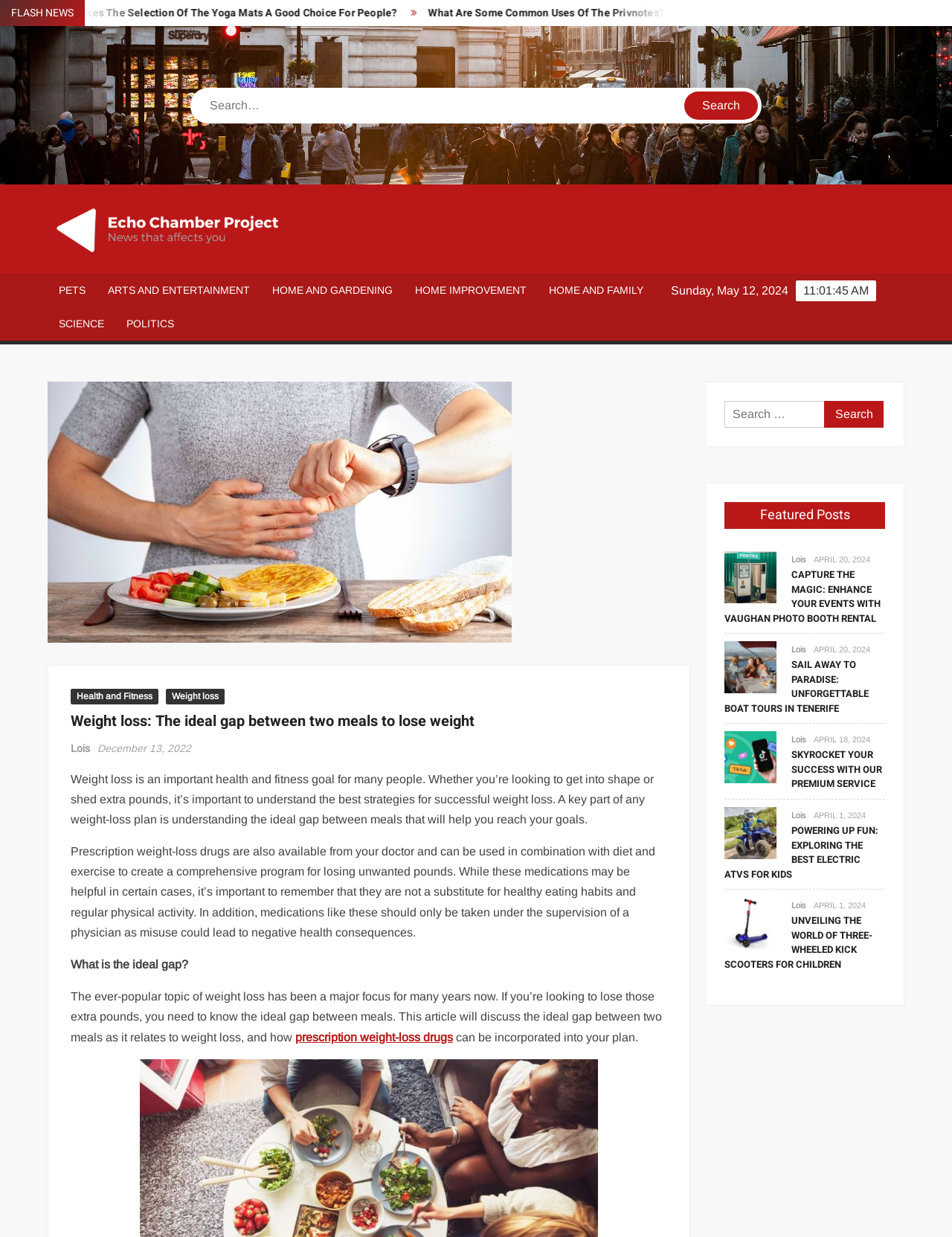Please locate the clickable area by providing the bounding box coordinates to follow this instruction: "Explore the Health and Fitness category".

[0.074, 0.557, 0.166, 0.569]